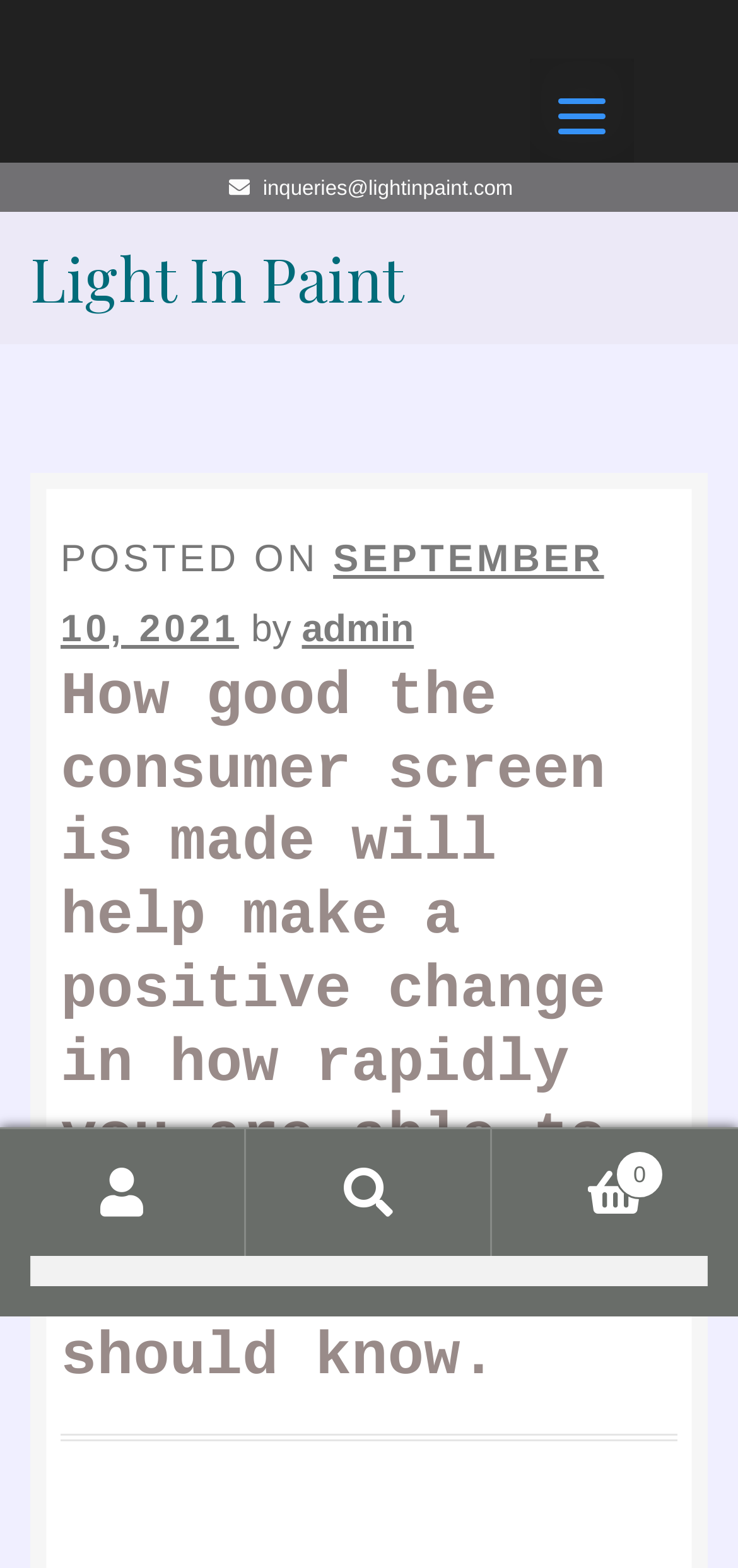Offer a meticulous description of the webpage's structure and content.

The webpage is about Light In Paint, a website that appears to be an online art platform or shop. At the top left corner, there is a menu trigger button. Below it, there is a secondary navigation section that spans the entire width of the page. This section contains a link to send inquiries to Light In Paint via email.

To the right of the menu trigger button, there are two skip links, one to navigate to the main navigation and the other to skip to the content. Below these links, the website's title "Light In Paint" is displayed prominently.

Under the title, there is a main navigation section that contains links to various pages, including "About Light In Paint", "Our Shop", "Join Us", "Artworks", and "My account". These links are repeated below, possibly as a secondary navigation menu.

The main content of the page appears to be a blog post or article, with a heading that matches the meta description: "How good the consumer screen is made will help make a positive change in how rapidly you are able to learn the services you should know." The post is dated September 10, 2021, and is attributed to an author named "admin".

At the bottom of the page, there are three links: "My Account", "Search", and "Cart 0". The search link opens a search box with a placeholder text "Search for:".